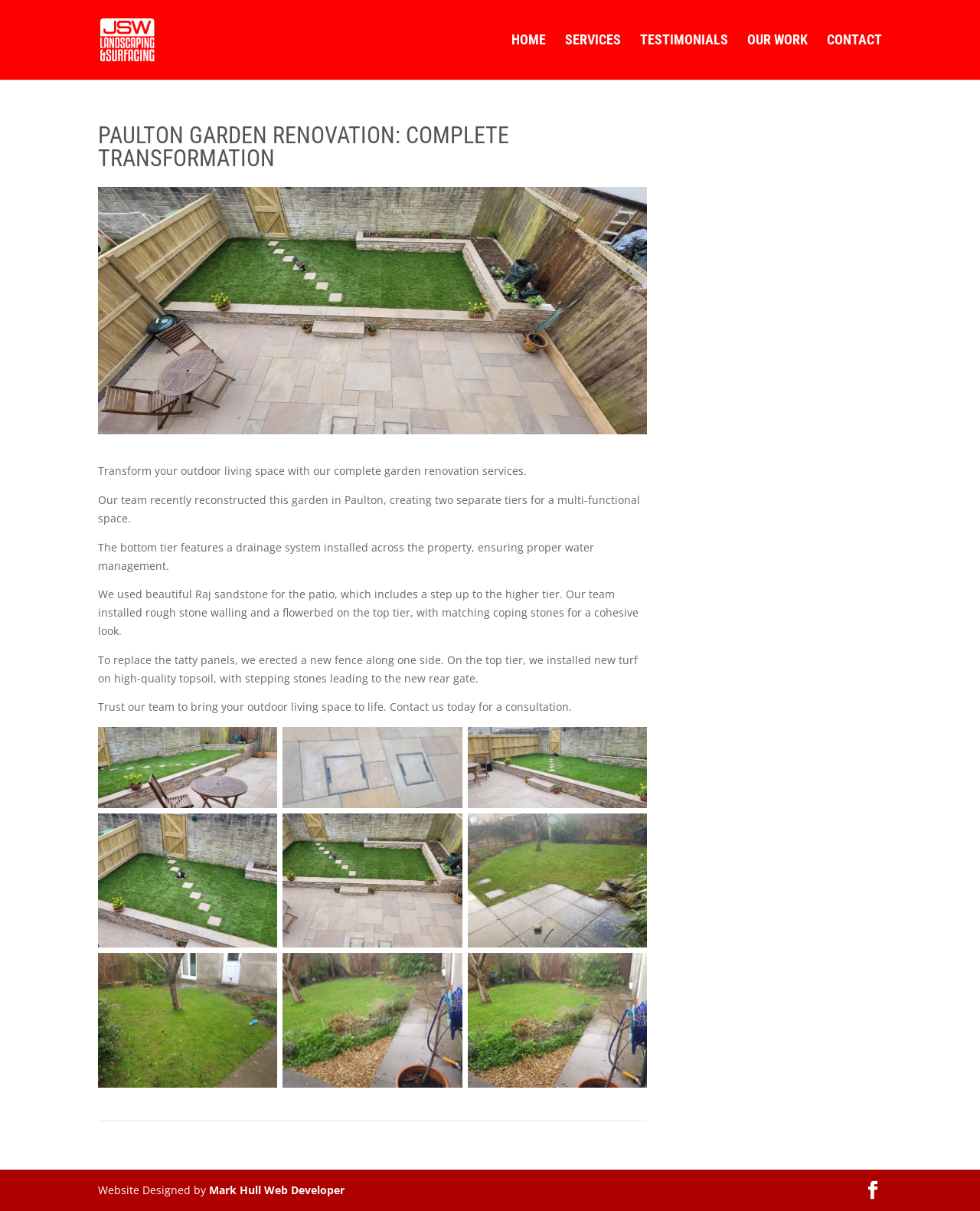How many tiers does the garden have?
Refer to the screenshot and deliver a thorough answer to the question presented.

The answer can be inferred from the text that describes the garden renovation project. It states 'Our team recently reconstructed this garden in Paulton, creating two separate tiers for a multi-functional space.'